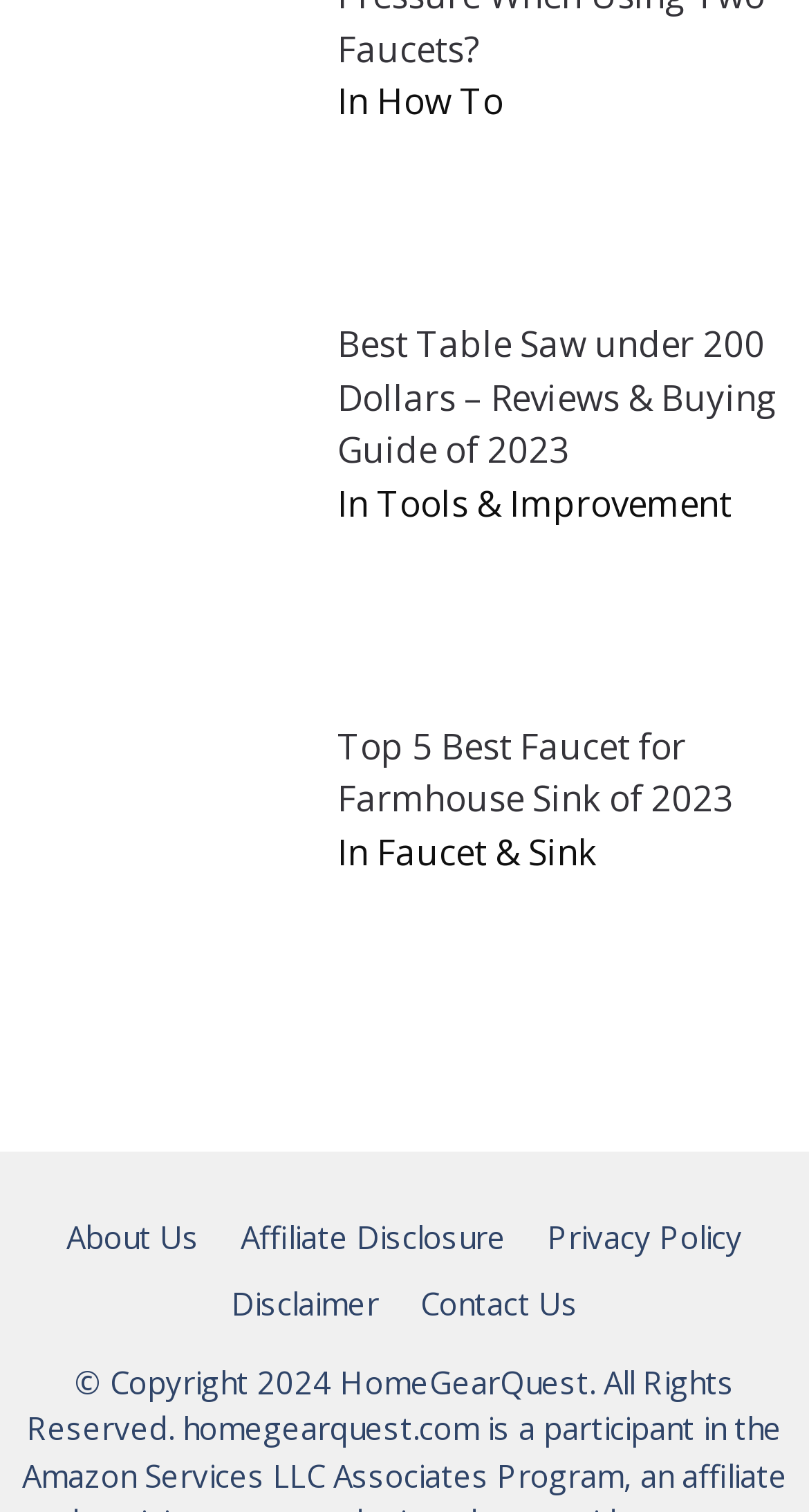Please find the bounding box for the UI component described as follows: "Disclaimer".

[0.286, 0.848, 0.468, 0.876]